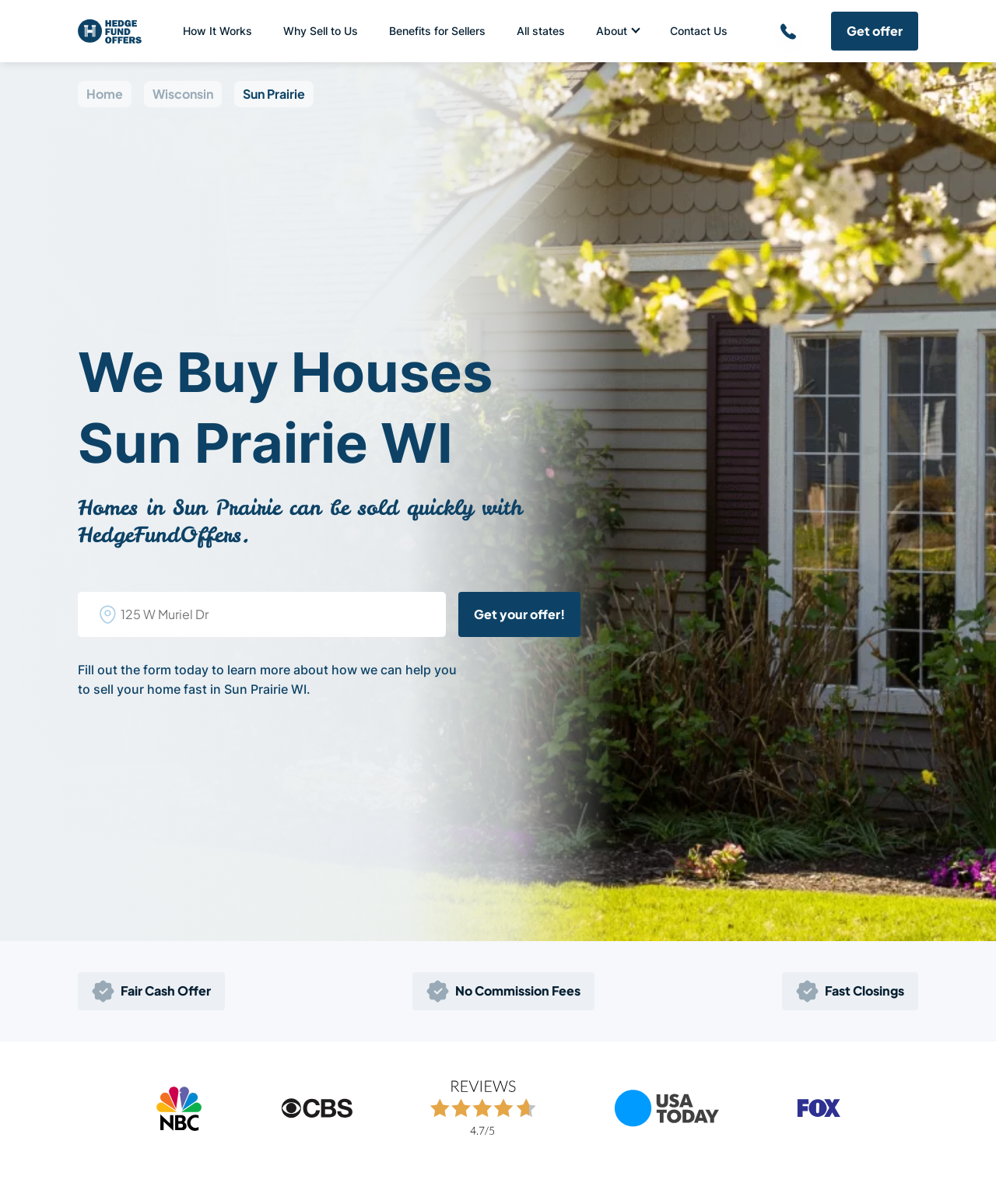Extract the bounding box coordinates for the described element: "Wisconsin". The coordinates should be represented as four float numbers between 0 and 1: [left, top, right, bottom].

[0.145, 0.067, 0.223, 0.089]